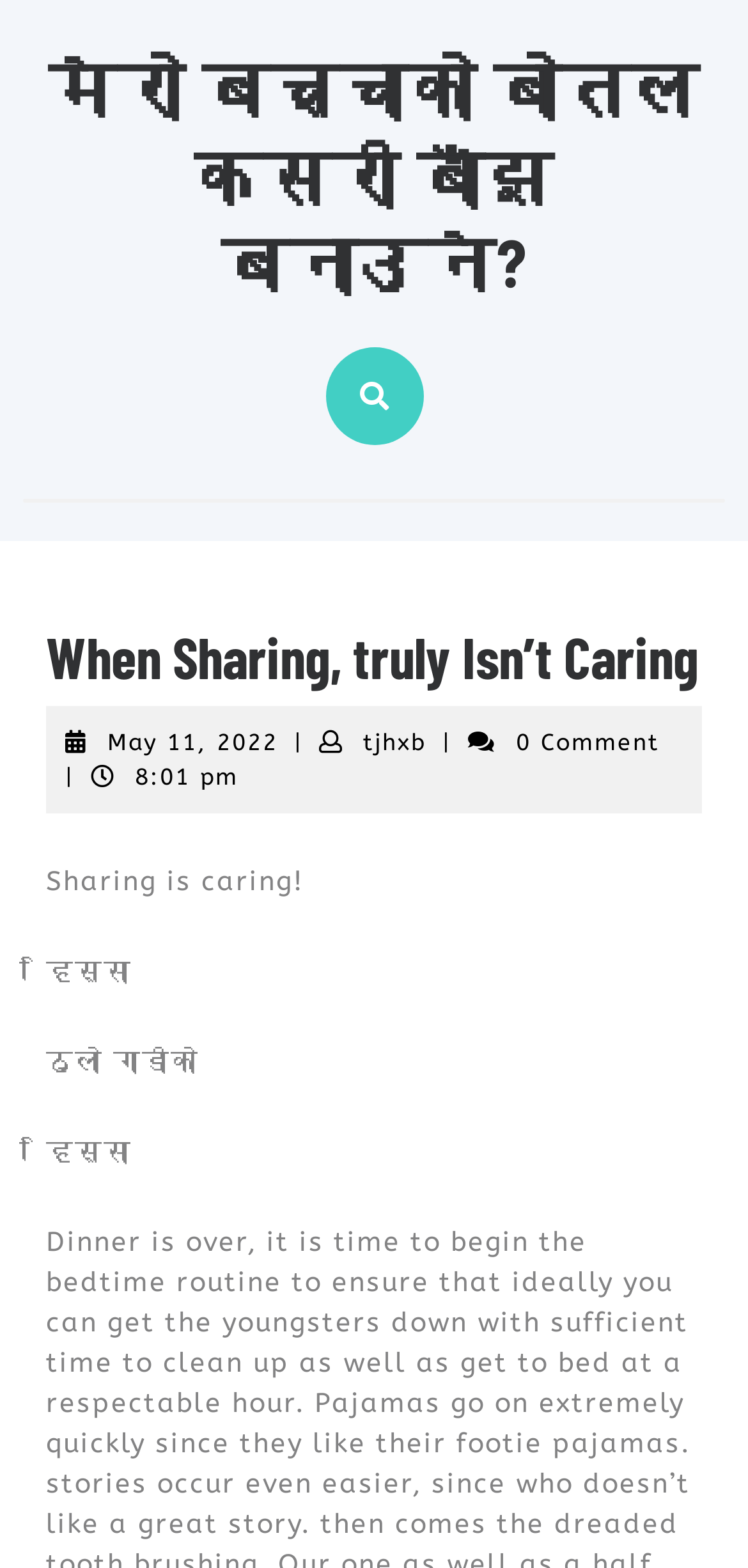How many comments are there on the post?
Please respond to the question thoroughly and include all relevant details.

I found the number of comments by looking at the StaticText element with the text '0 Comment' which is located below the author's name.